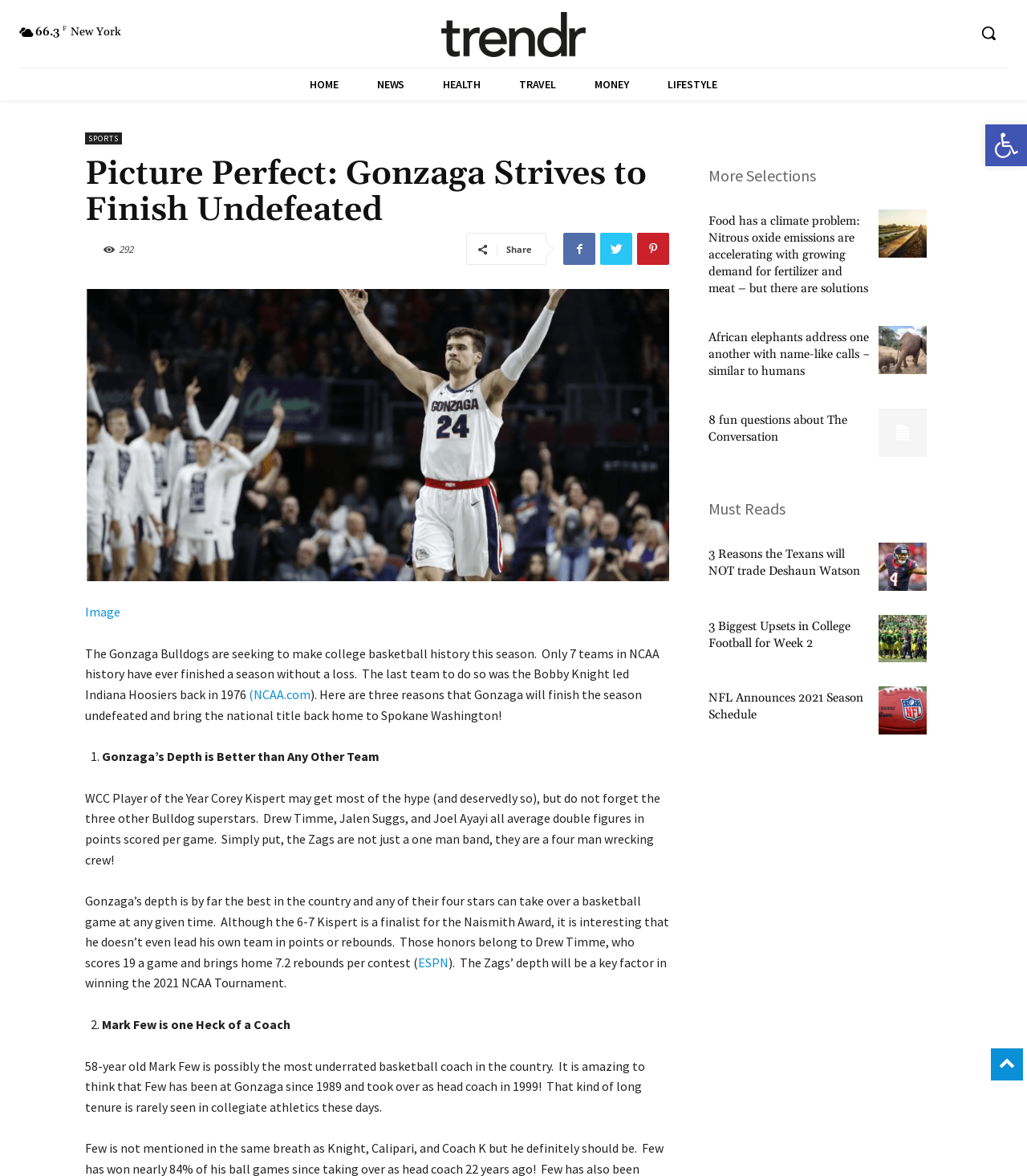Could you highlight the region that needs to be clicked to execute the instruction: "Click the 'HOME' link"?

[0.283, 0.058, 0.348, 0.085]